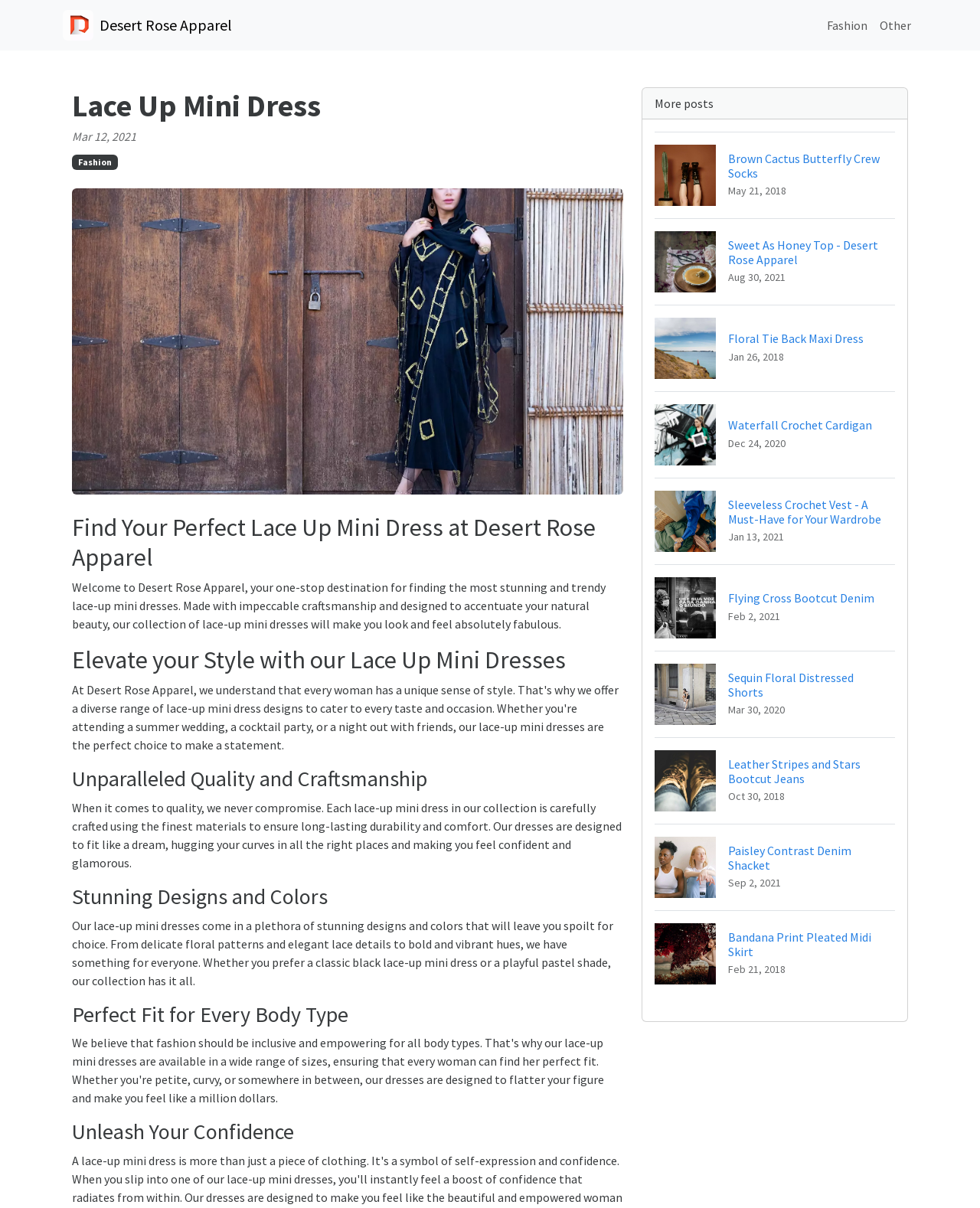What is the brand name of the apparel?
Give a comprehensive and detailed explanation for the question.

I found the brand name by looking at the logo link at the top left corner of the webpage, which says 'Logo Desert Rose Apparel'. This suggests that the brand name is Desert Rose Apparel.